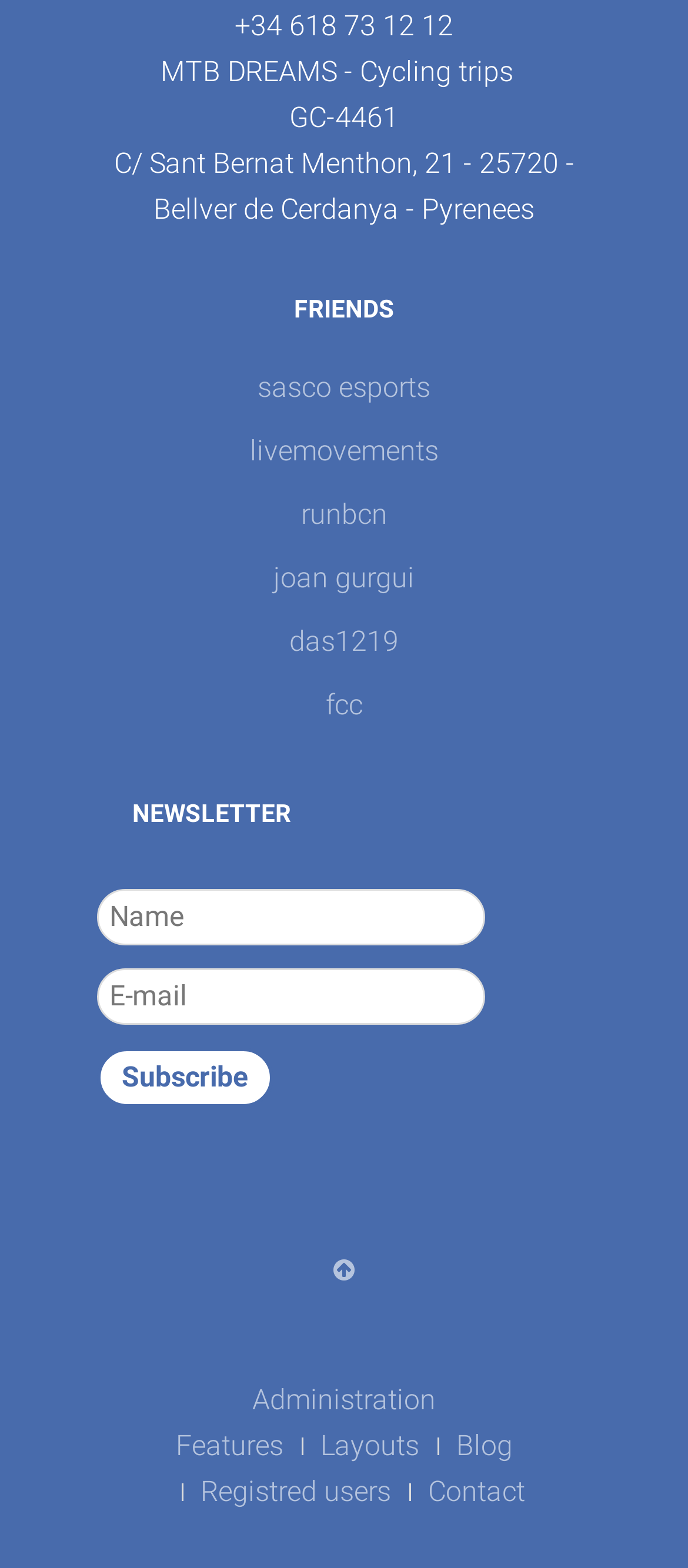Use a single word or phrase to answer the question: 
How many links are in the footer section of the webpage?

6